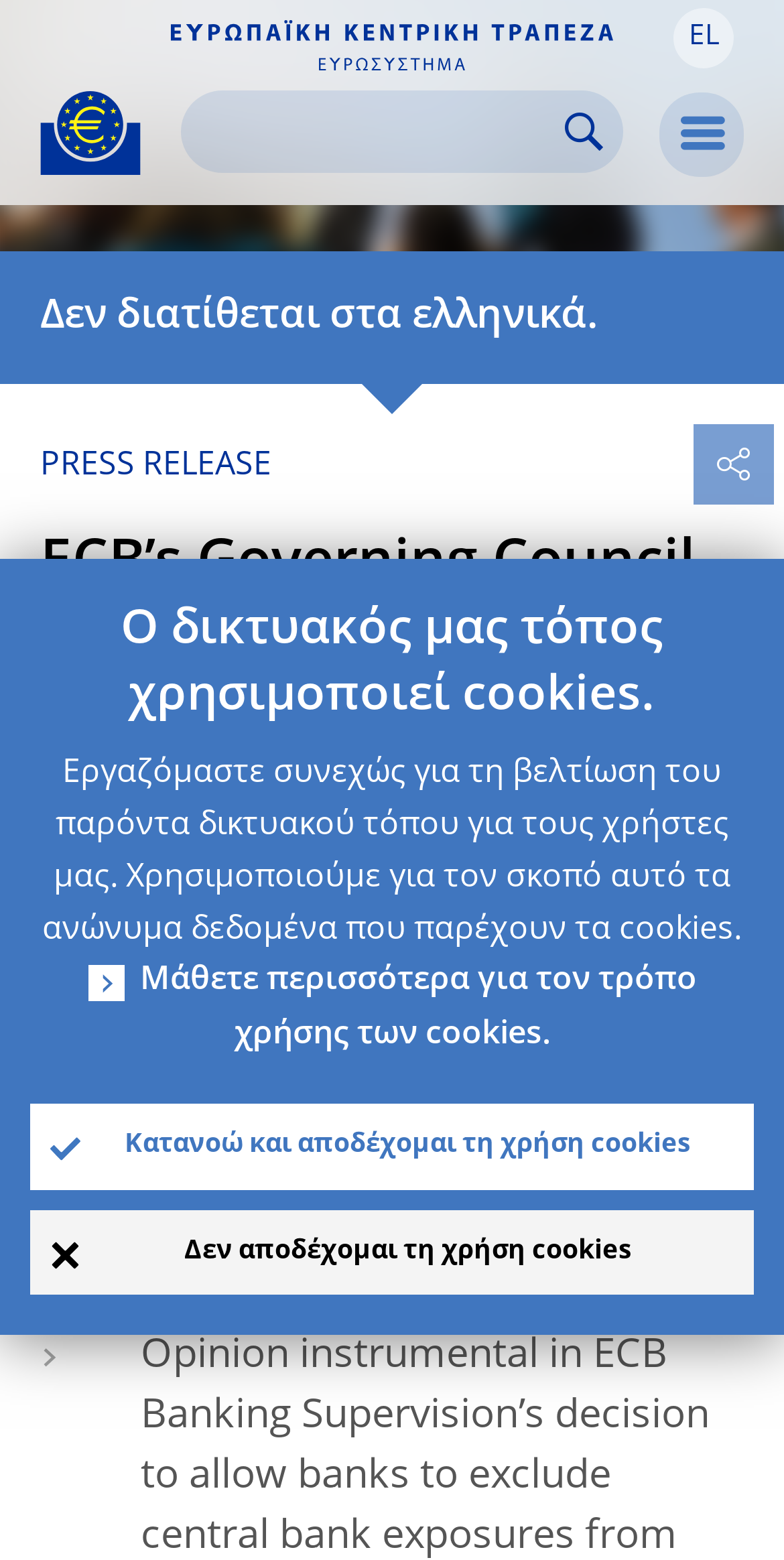Identify the bounding box coordinates of the area that should be clicked in order to complete the given instruction: "Search for something". The bounding box coordinates should be four float numbers between 0 and 1, i.e., [left, top, right, bottom].

[0.238, 0.062, 0.787, 0.107]